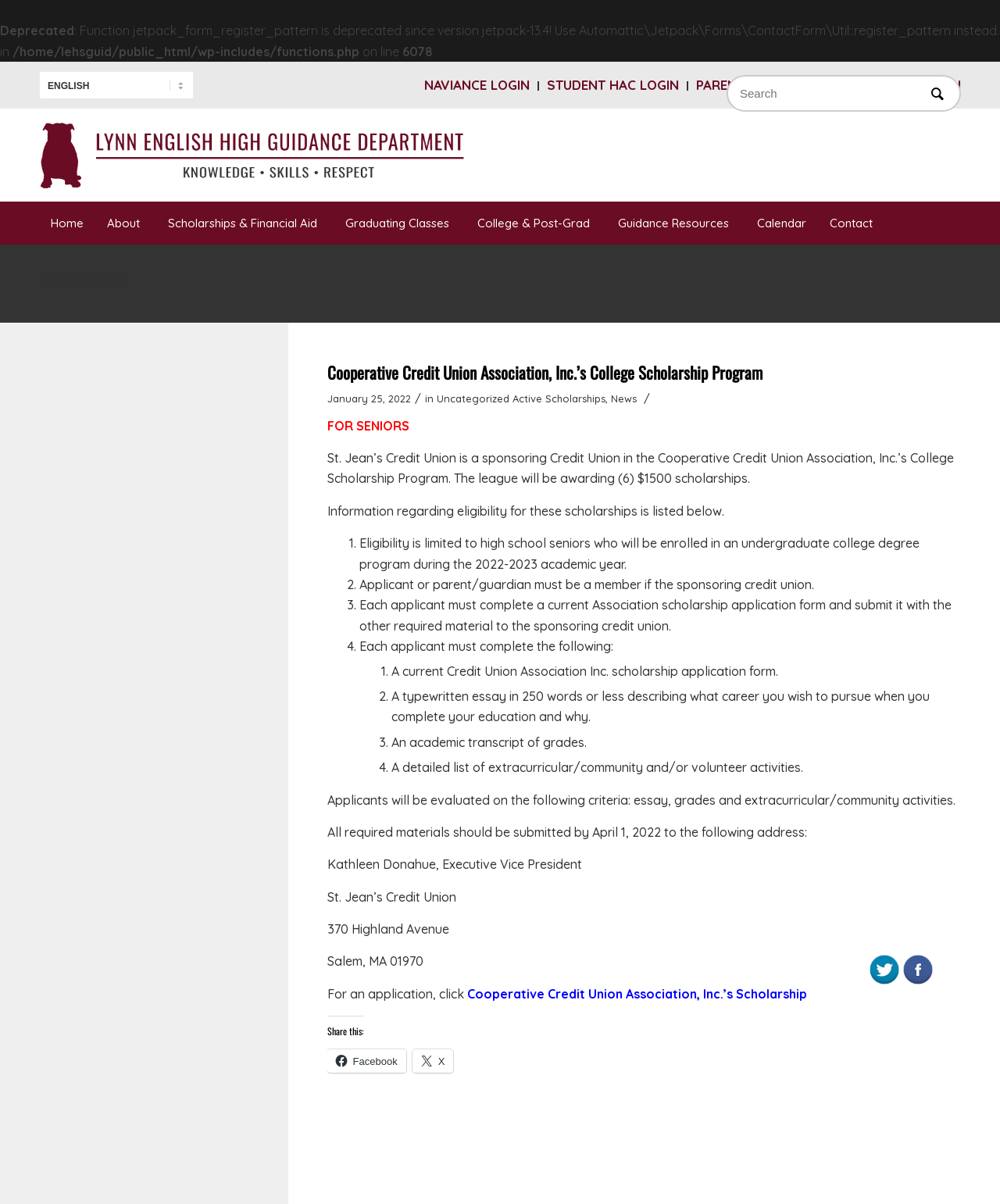Could you find the bounding box coordinates of the clickable area to complete this instruction: "Search for something"?

[0.727, 0.062, 0.961, 0.093]